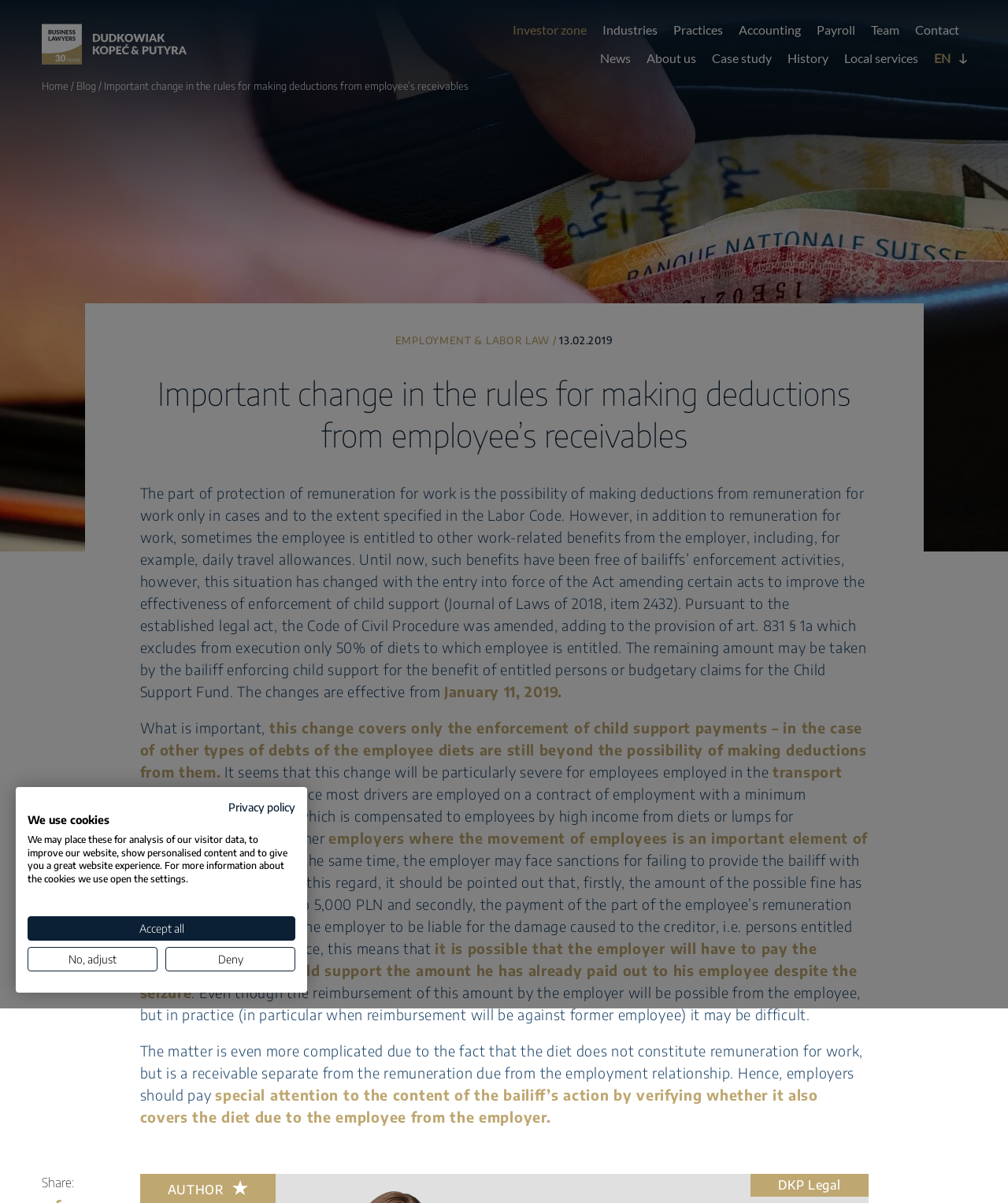Answer the question in one word or a short phrase:
What is the date of the article?

13.02.2019